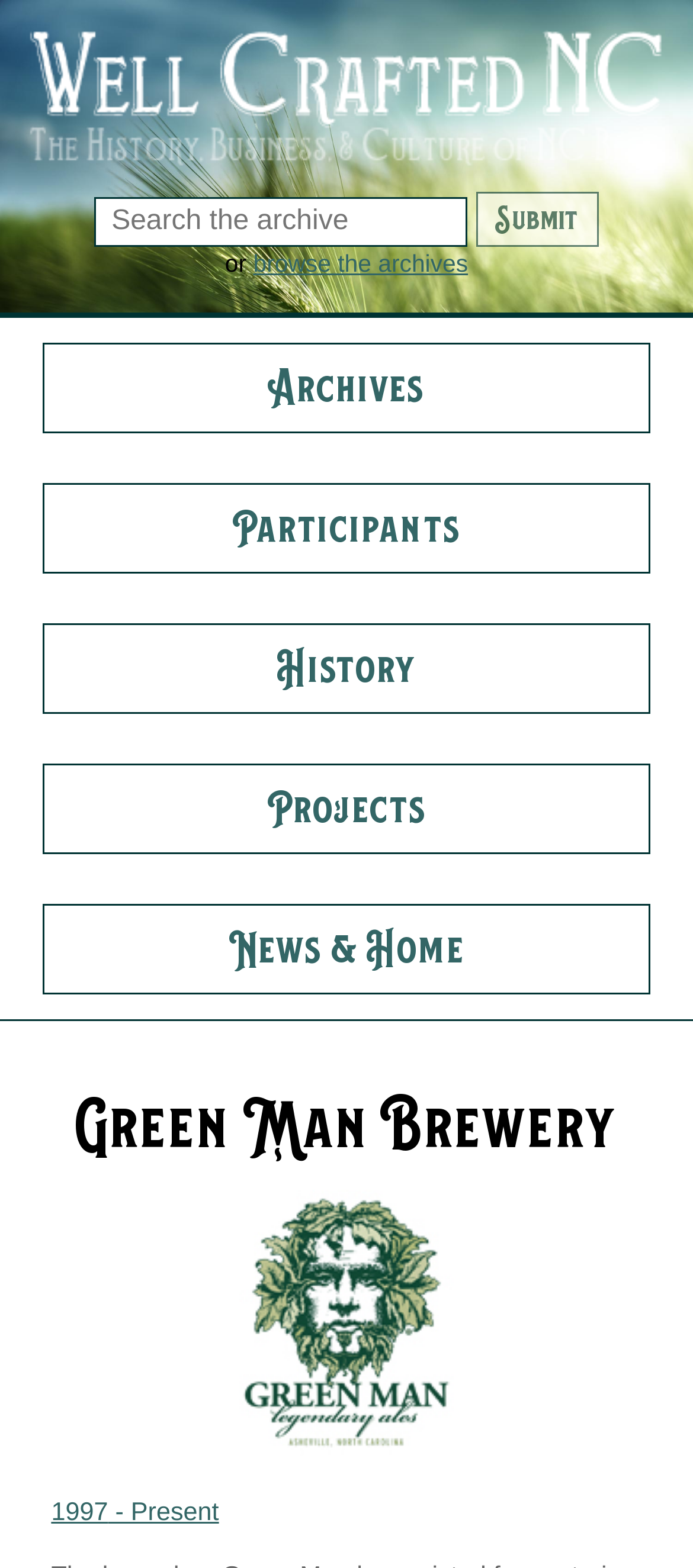What is the purpose of the textbox?
Using the picture, provide a one-word or short phrase answer.

Search the archive